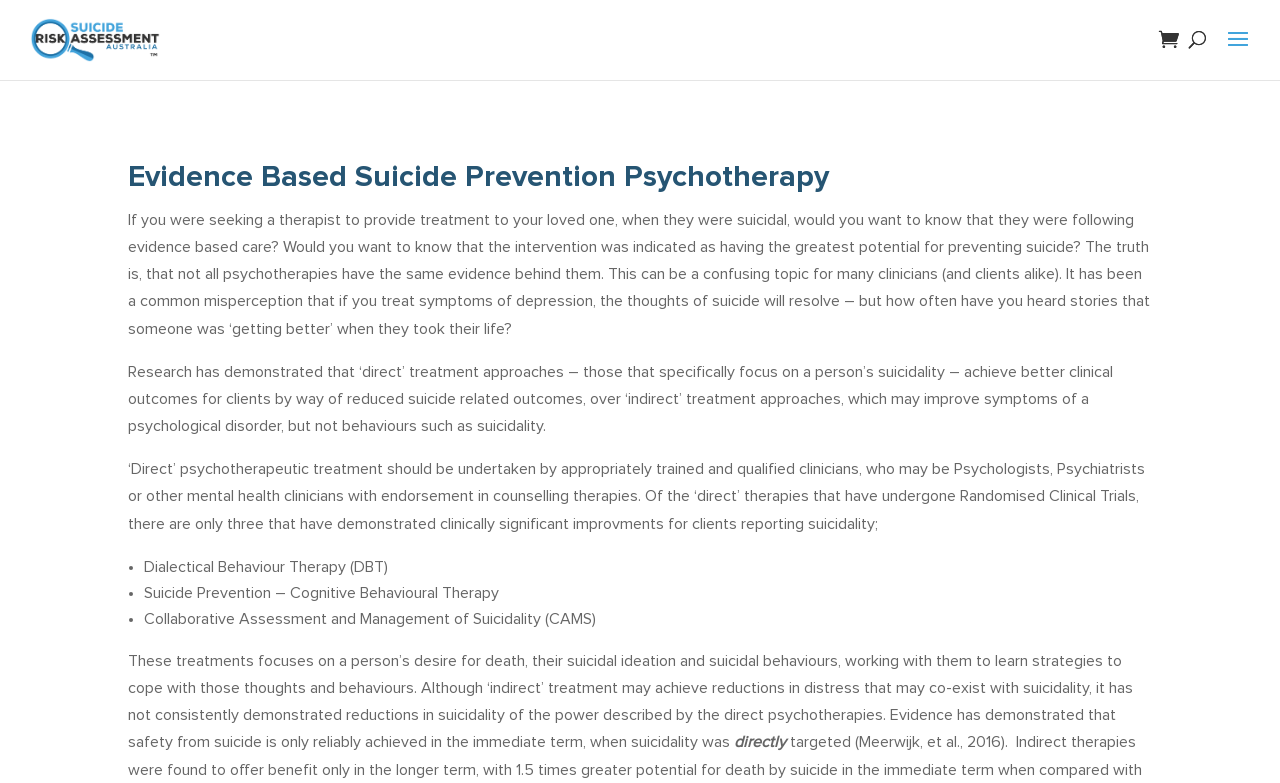Using the elements shown in the image, answer the question comprehensively: What is the limitation of indirect treatment approaches in suicide prevention?

According to the webpage content, the limitation of indirect treatment approaches in suicide prevention is that they do not consistently reduce suicidality, as mentioned in the text that states 'although ‘indirect’ treatment may achieve reductions in distress that may co-exist with suicidality, it has not consistently demonstrated reductions in suicidality'.